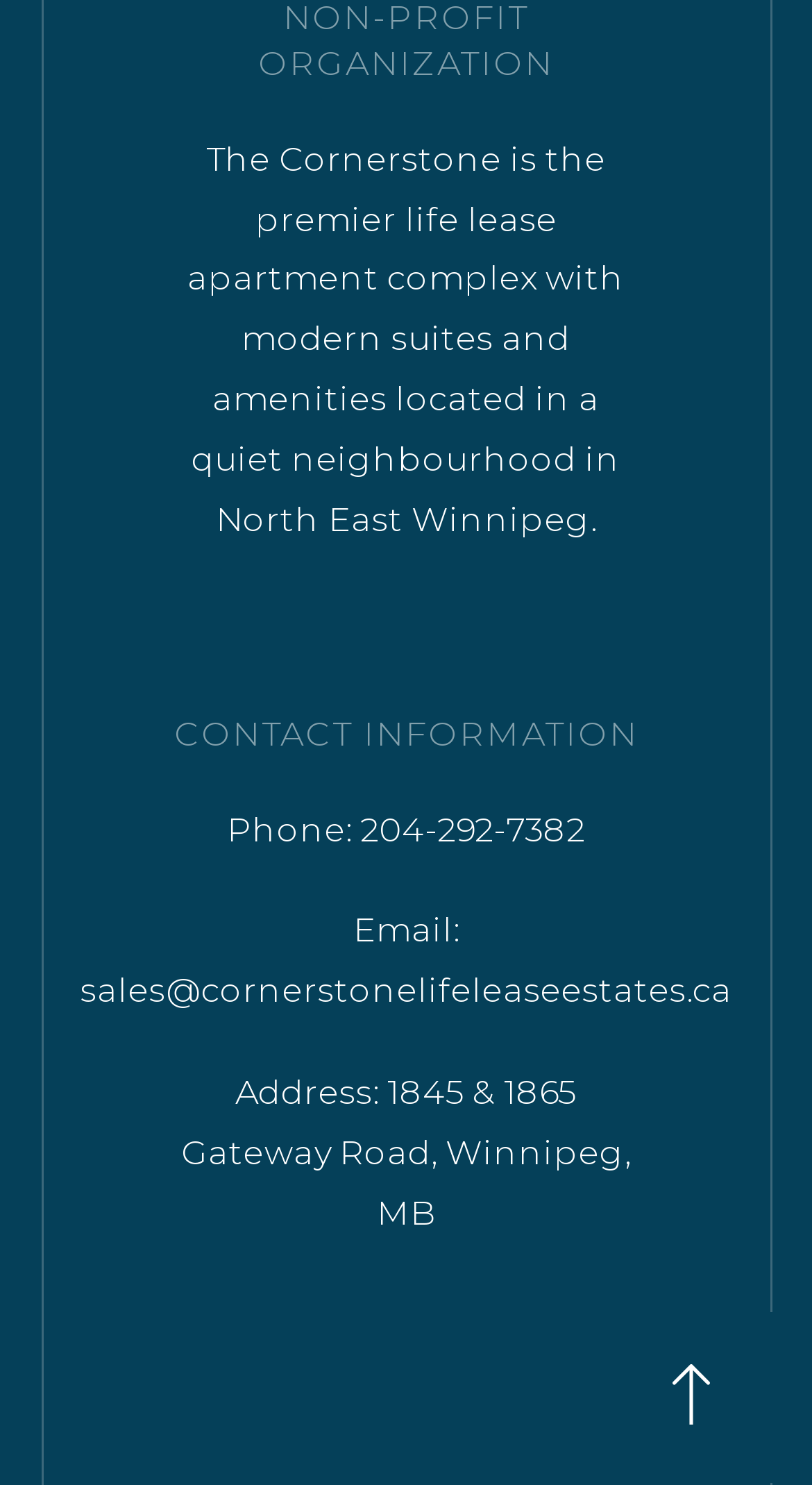With reference to the screenshot, provide a detailed response to the question below:
What is the phone number for contact?

The phone number for contact can be found under the 'CONTACT INFORMATION' heading, which lists the phone number as 204-292-7382.